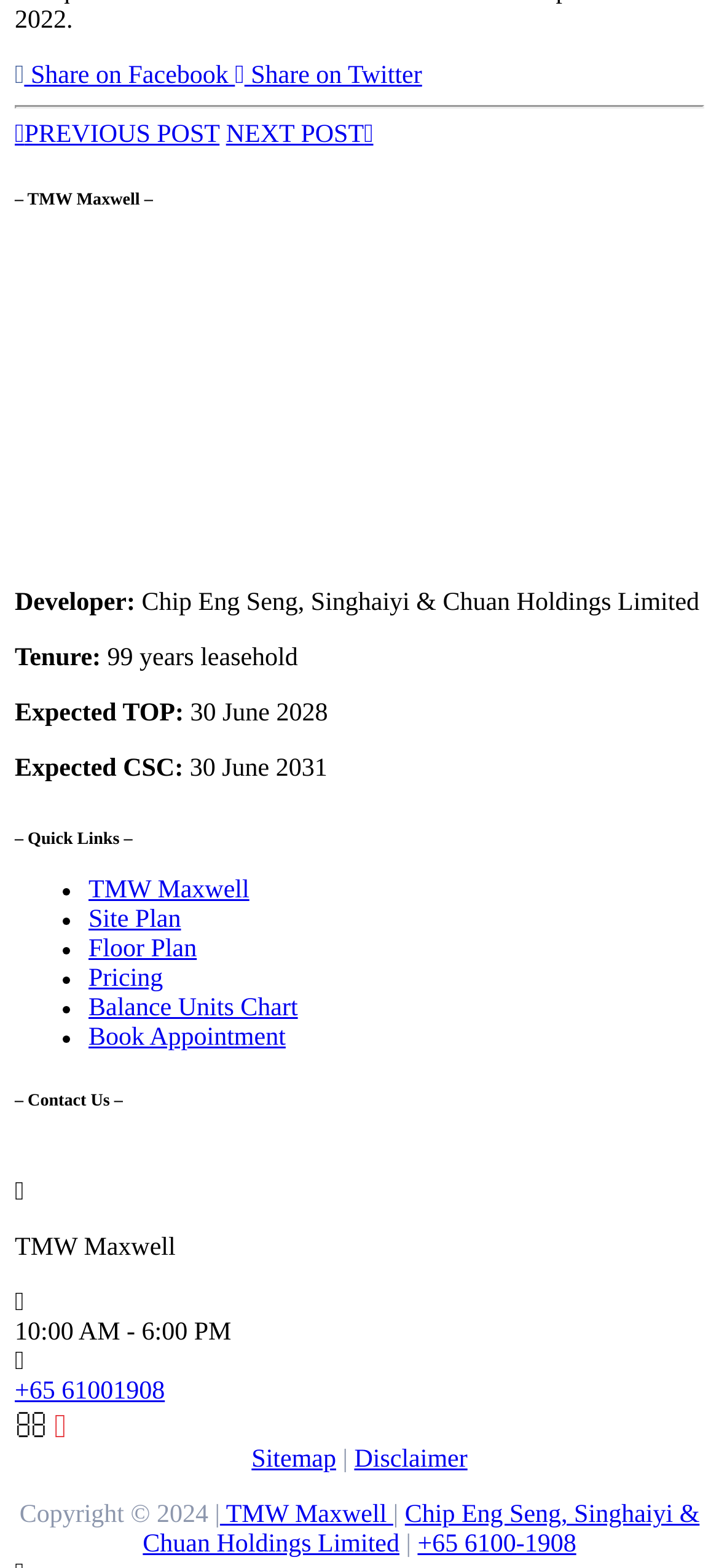What is the developer of TMW Maxwell?
Using the image as a reference, answer with just one word or a short phrase.

Chip Eng Seng, Singhaiyi & Chuan Holdings Limited